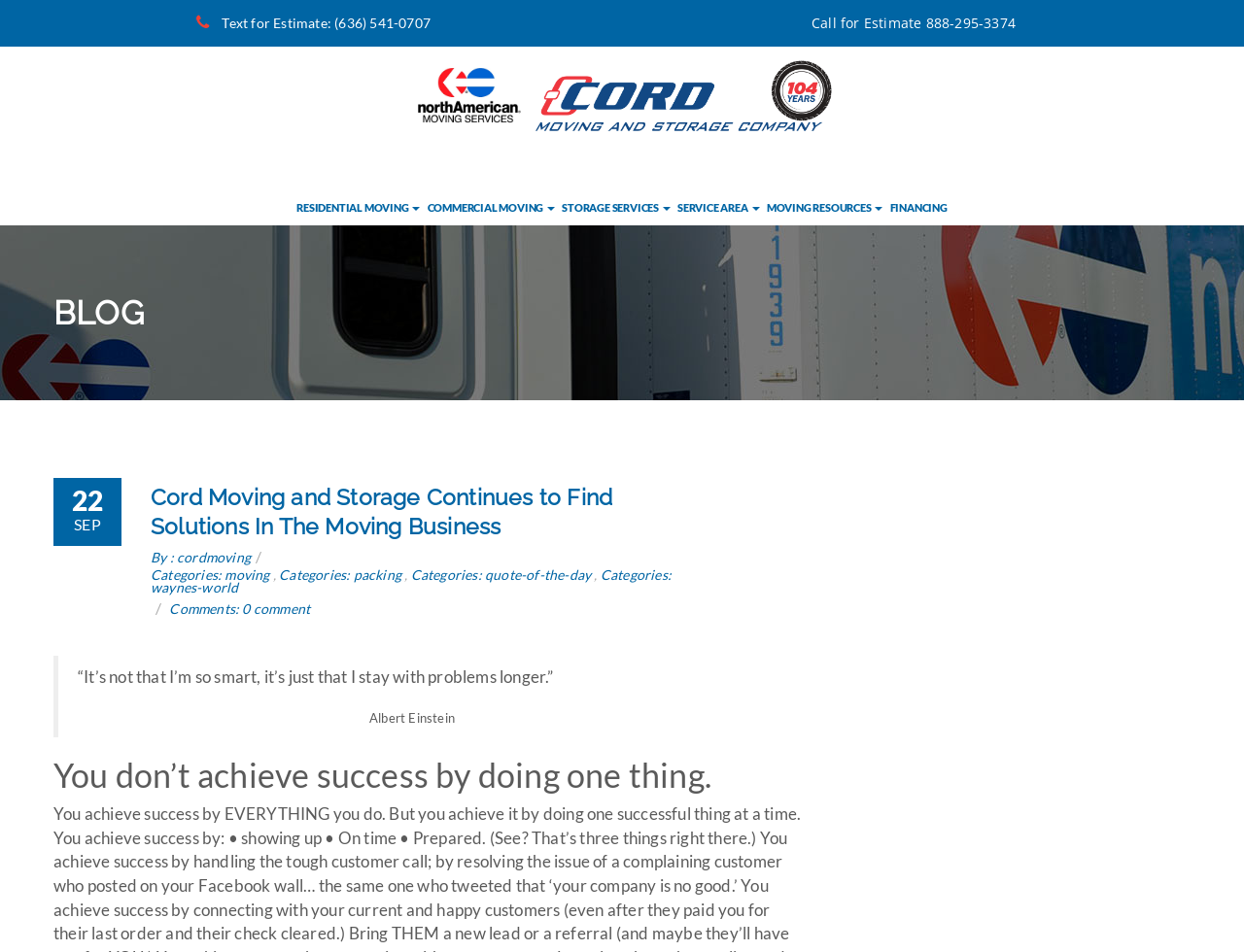Identify the bounding box for the described UI element. Provide the coordinates in (top-left x, top-left y, bottom-right x, bottom-right y) format with values ranging from 0 to 1: By : cordmoving

[0.121, 0.577, 0.202, 0.594]